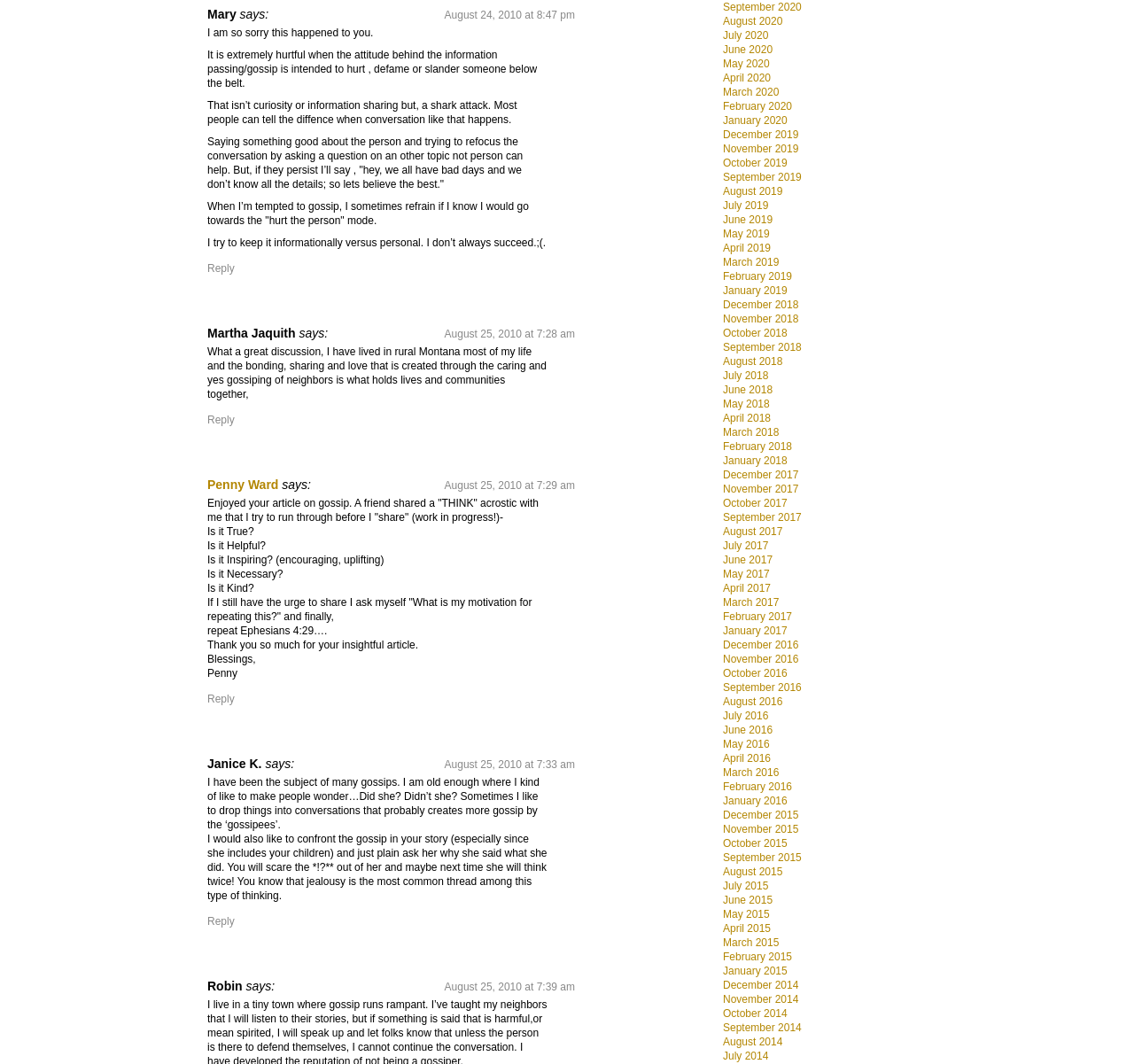Could you specify the bounding box coordinates for the clickable section to complete the following instruction: "View August 2010 posts"?

[0.392, 0.008, 0.507, 0.02]